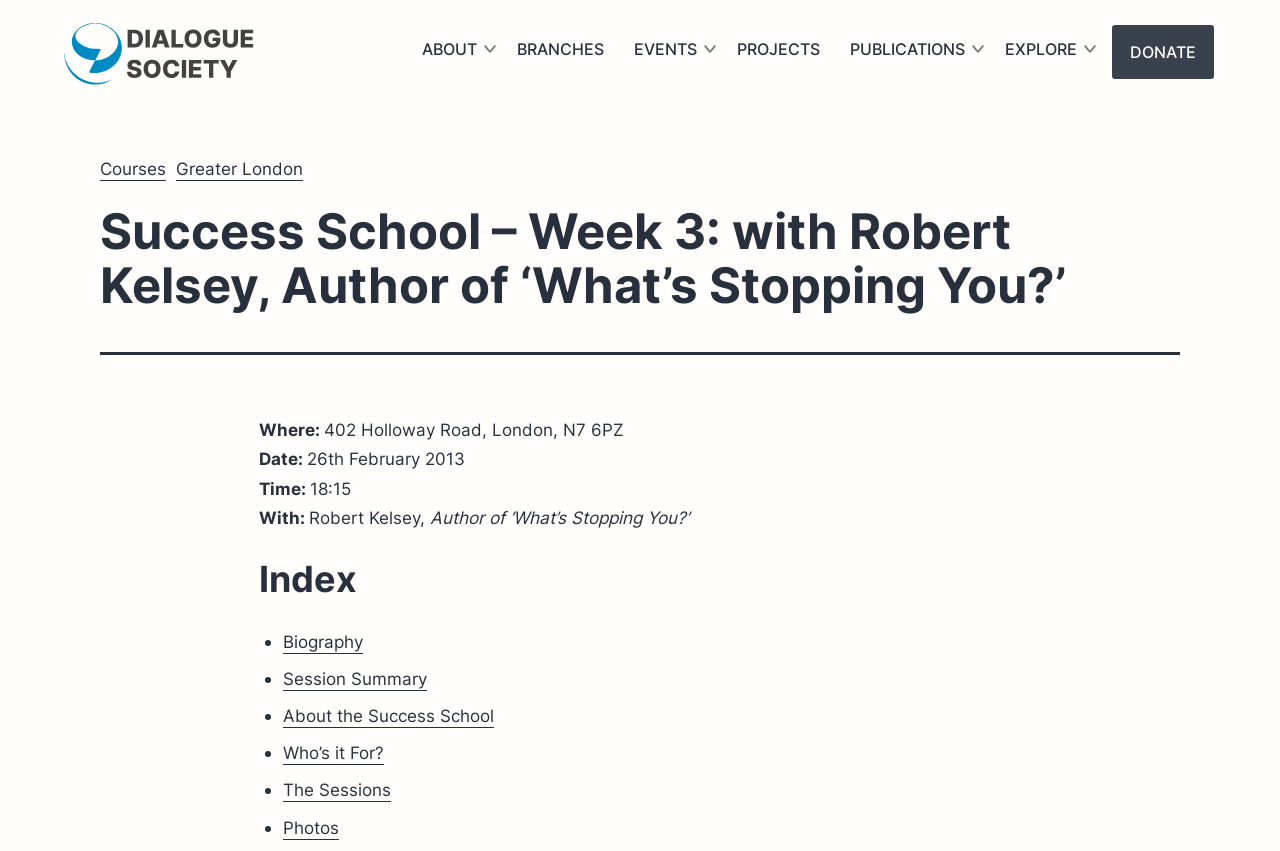Please find the bounding box coordinates of the section that needs to be clicked to achieve this instruction: "Click the EVENTS link".

[0.484, 0.029, 0.564, 0.086]